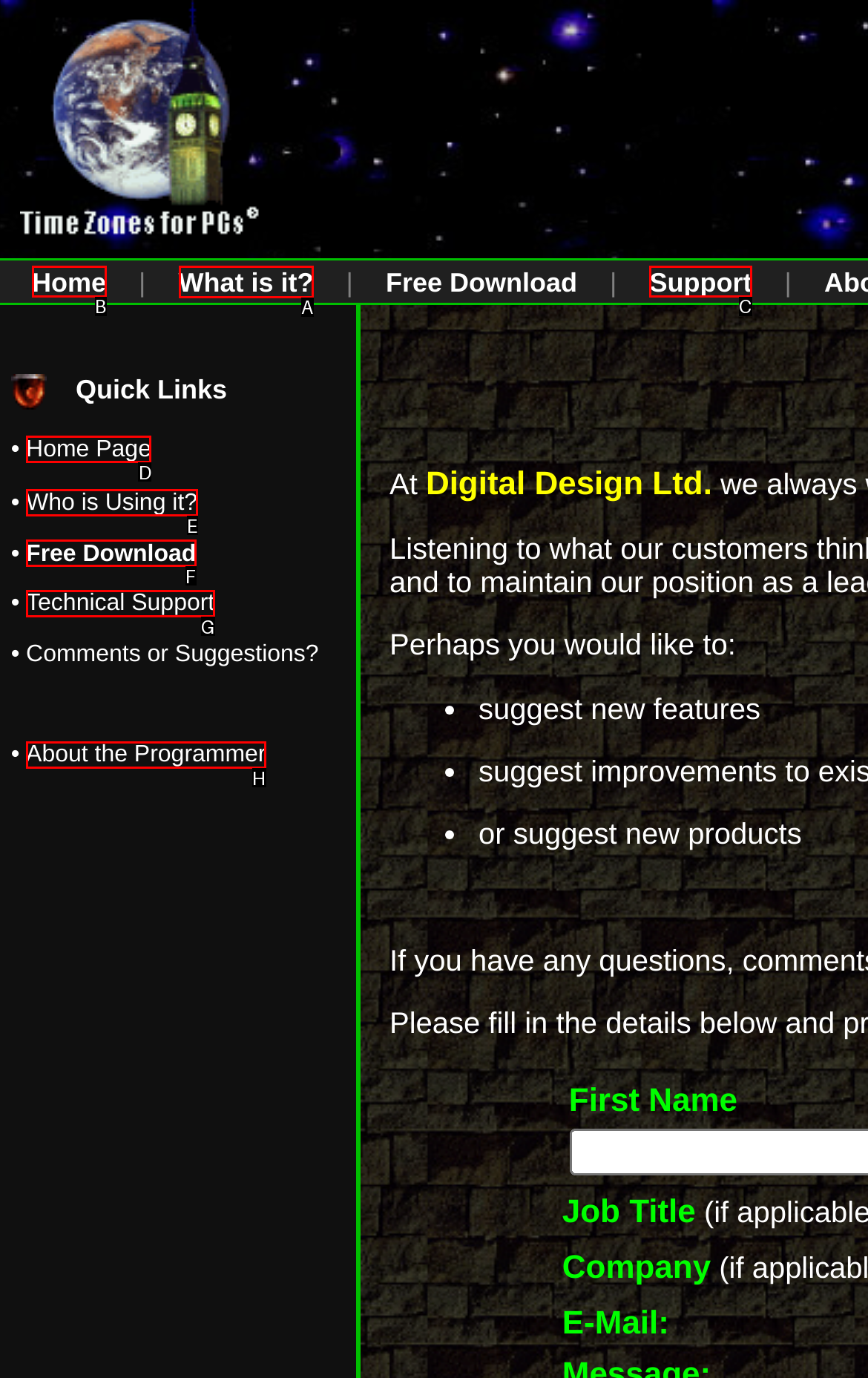Which HTML element should be clicked to complete the task: Click the What is it? link? Answer with the letter of the corresponding option.

A